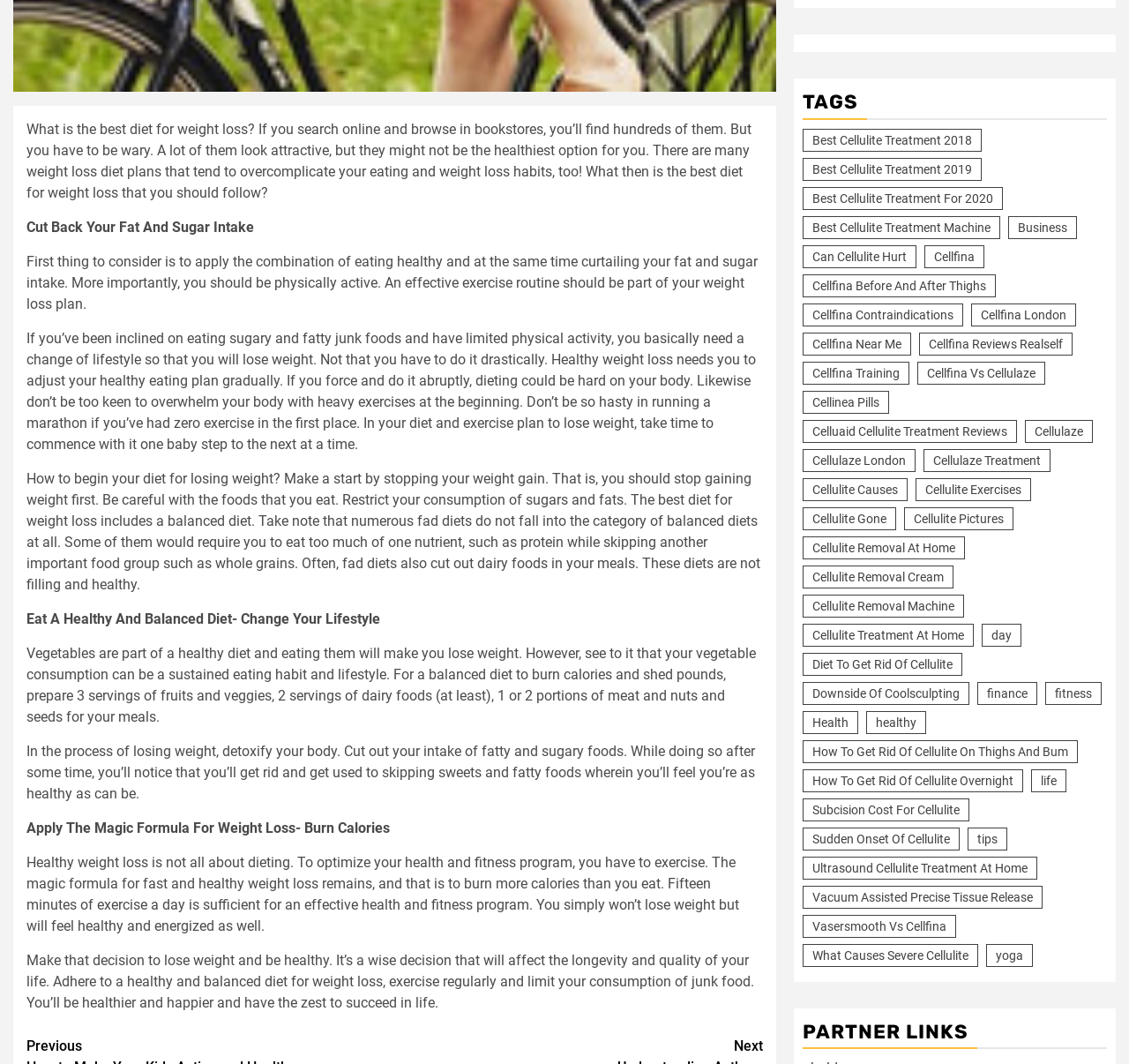Locate the bounding box coordinates of the item that should be clicked to fulfill the instruction: "Click the Subscribe button".

None